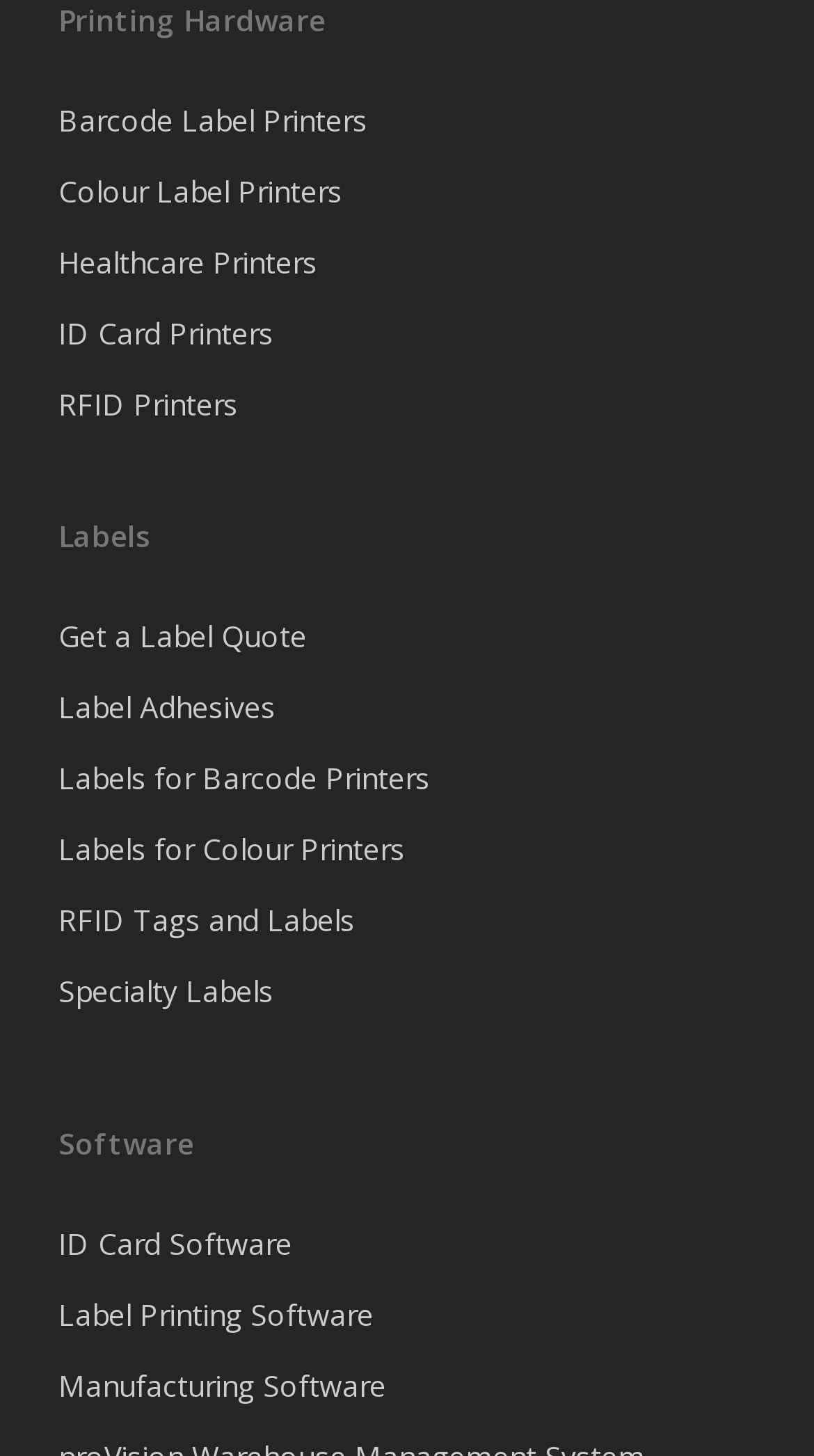What type of software is listed under 'Software'?
Kindly offer a detailed explanation using the data available in the image.

By examining the links under the 'Software' category, I can see that one of the types of software listed is 'ID Card Software', which suggests that it is related to creating identification cards.